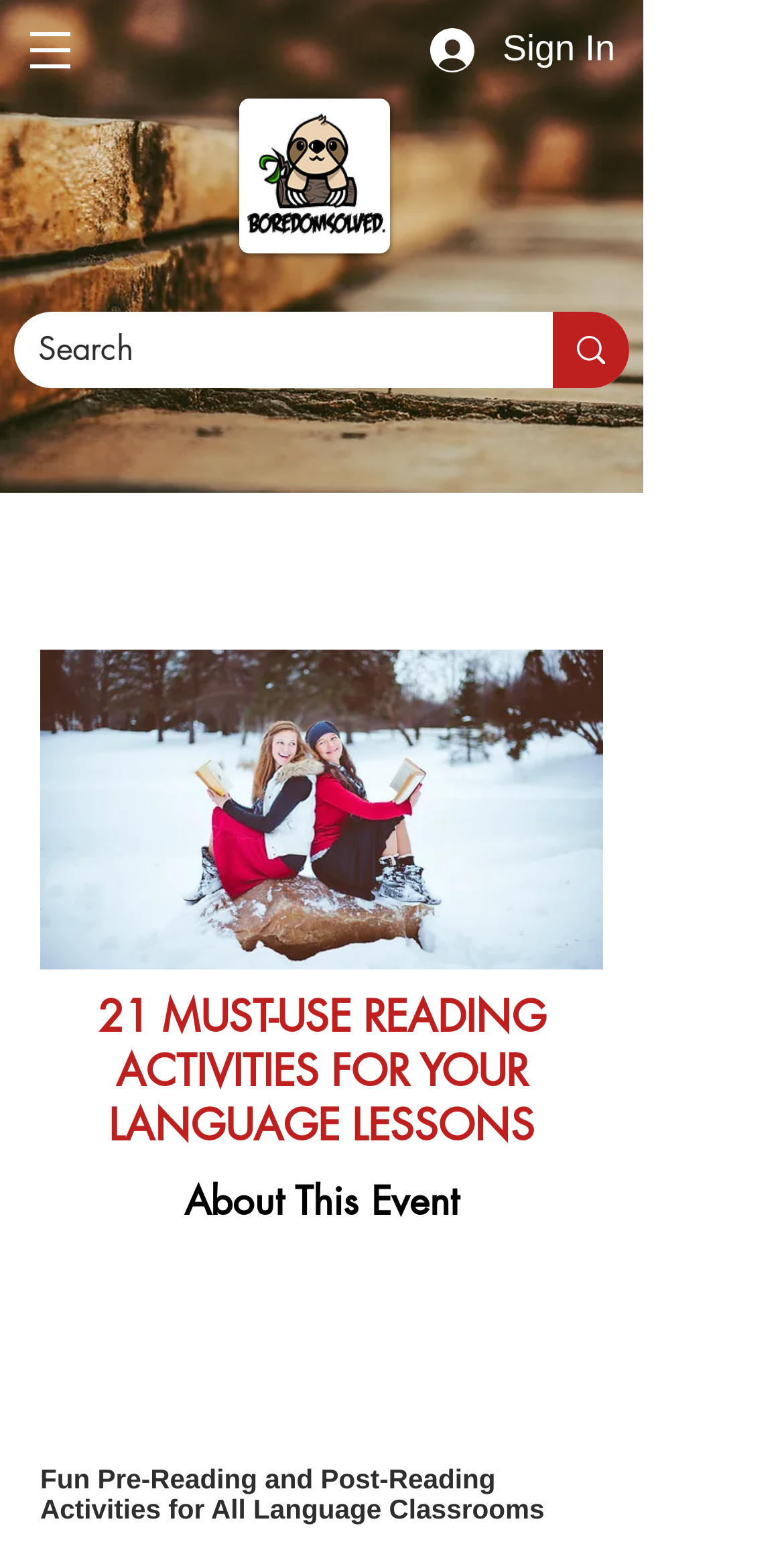Provide a brief response in the form of a single word or phrase:
What is the purpose of the search box?

To search the site